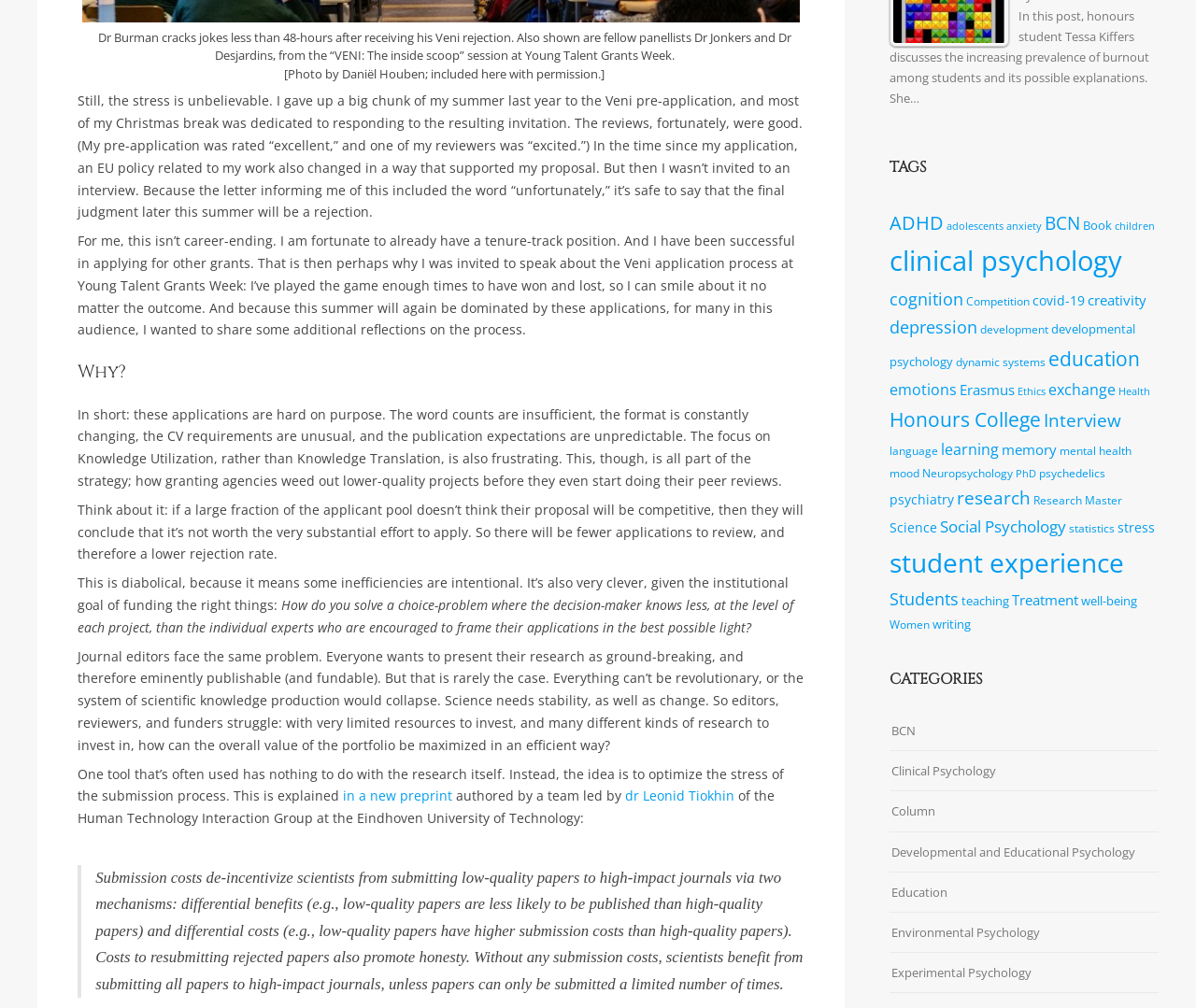How many items are categorized under 'student experience'?
Please provide a comprehensive answer based on the contents of the image.

According to the webpage, there are 34 items categorized under 'student experience', which is mentioned in the list of tags at the bottom of the webpage.